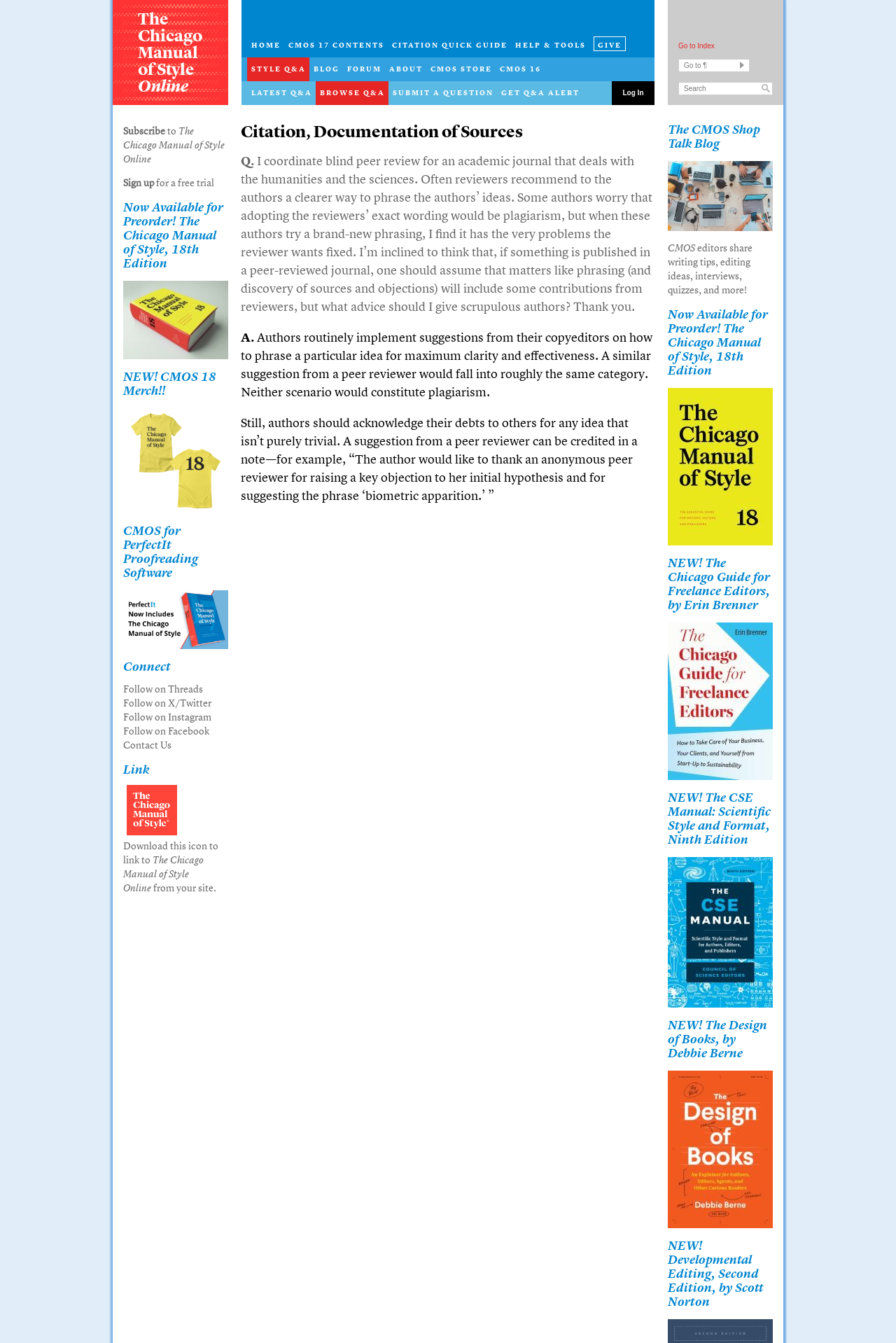Kindly determine the bounding box coordinates of the area that needs to be clicked to fulfill this instruction: "Subscribe to the newsletter".

[0.138, 0.092, 0.187, 0.102]